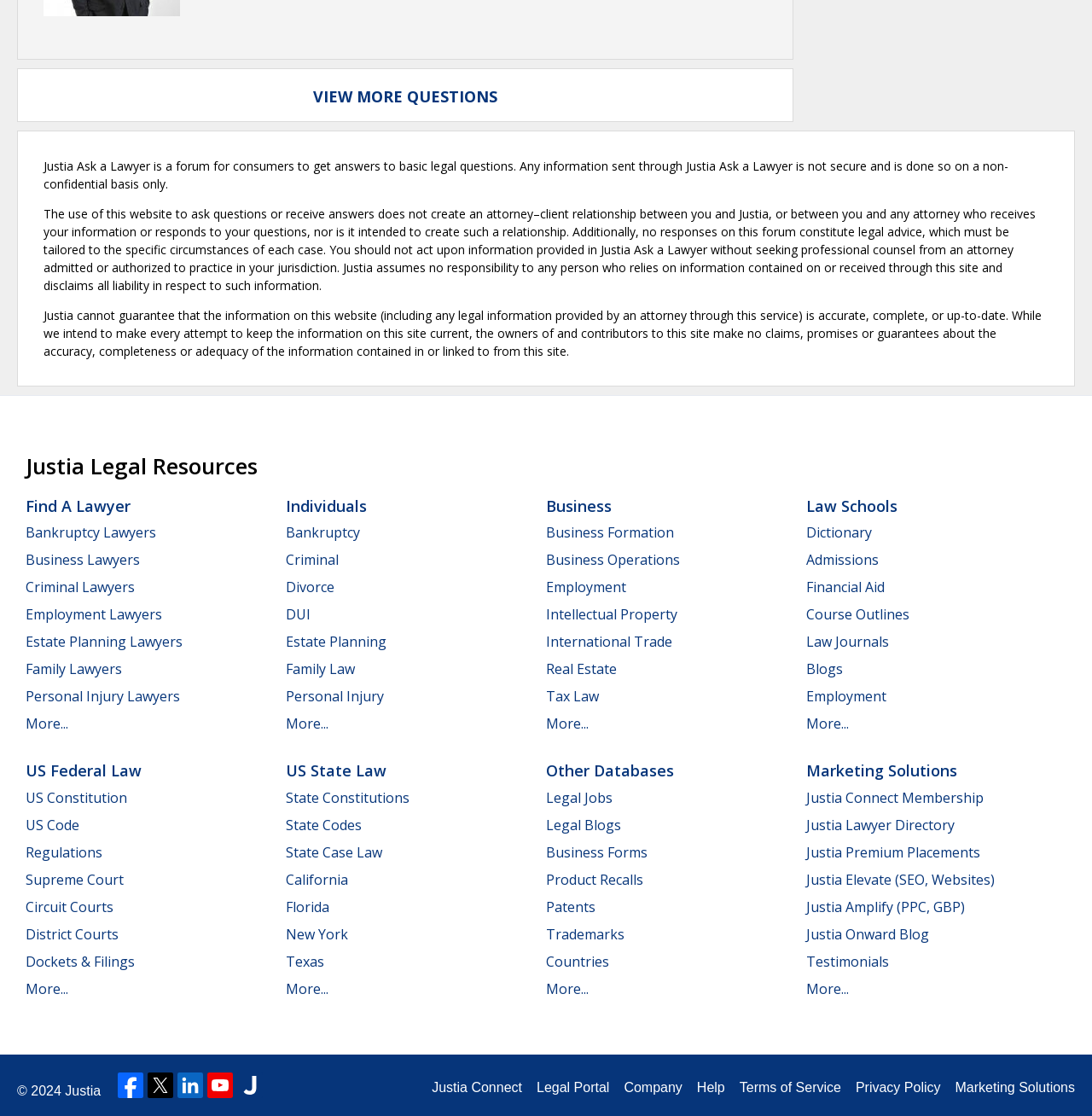Please give a one-word or short phrase response to the following question: 
What resources are available for law students on this website?

Law Schools, Dictionary, Admissions, etc.